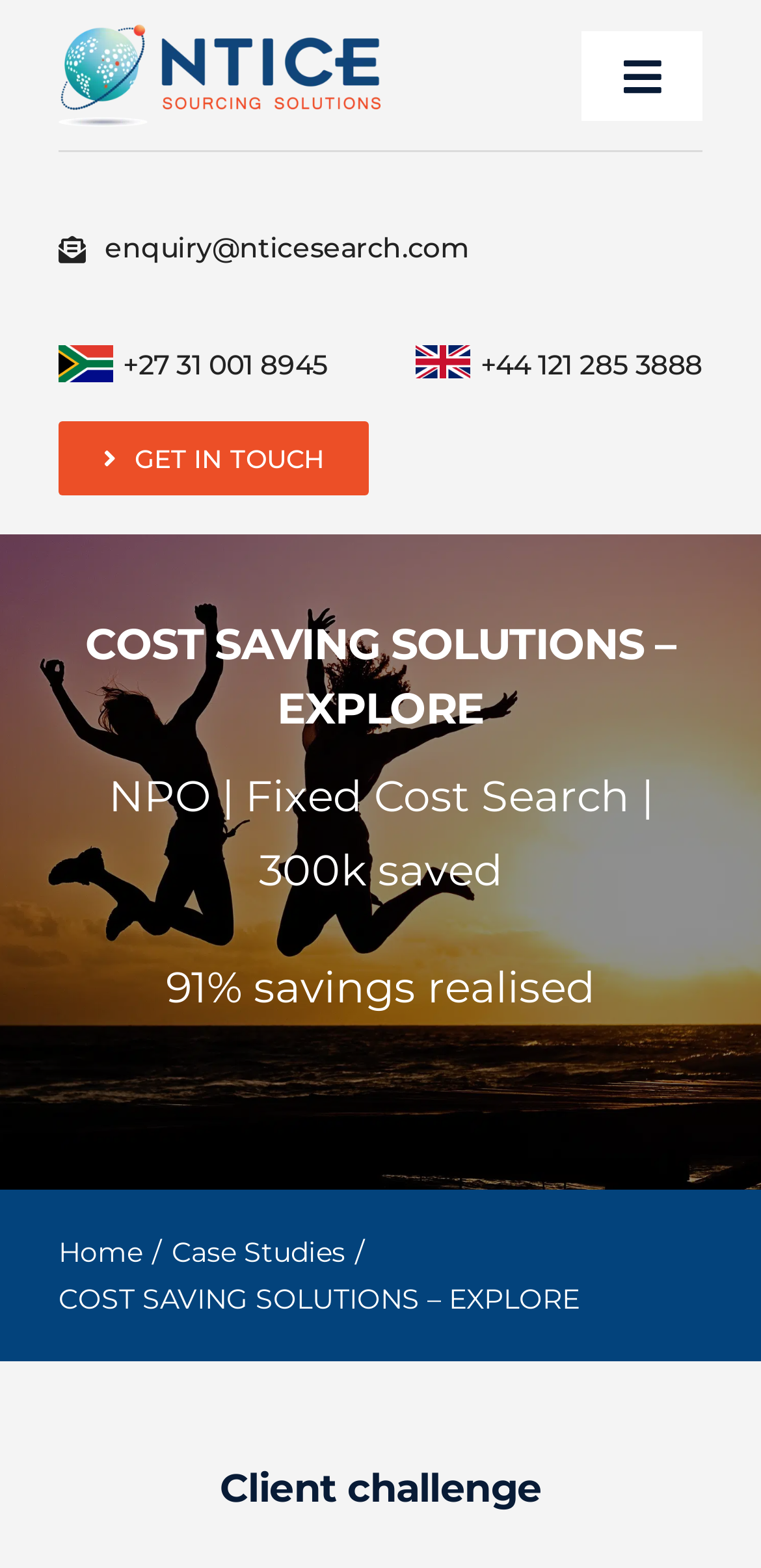Answer the question briefly using a single word or phrase: 
How many phone numbers are listed?

2